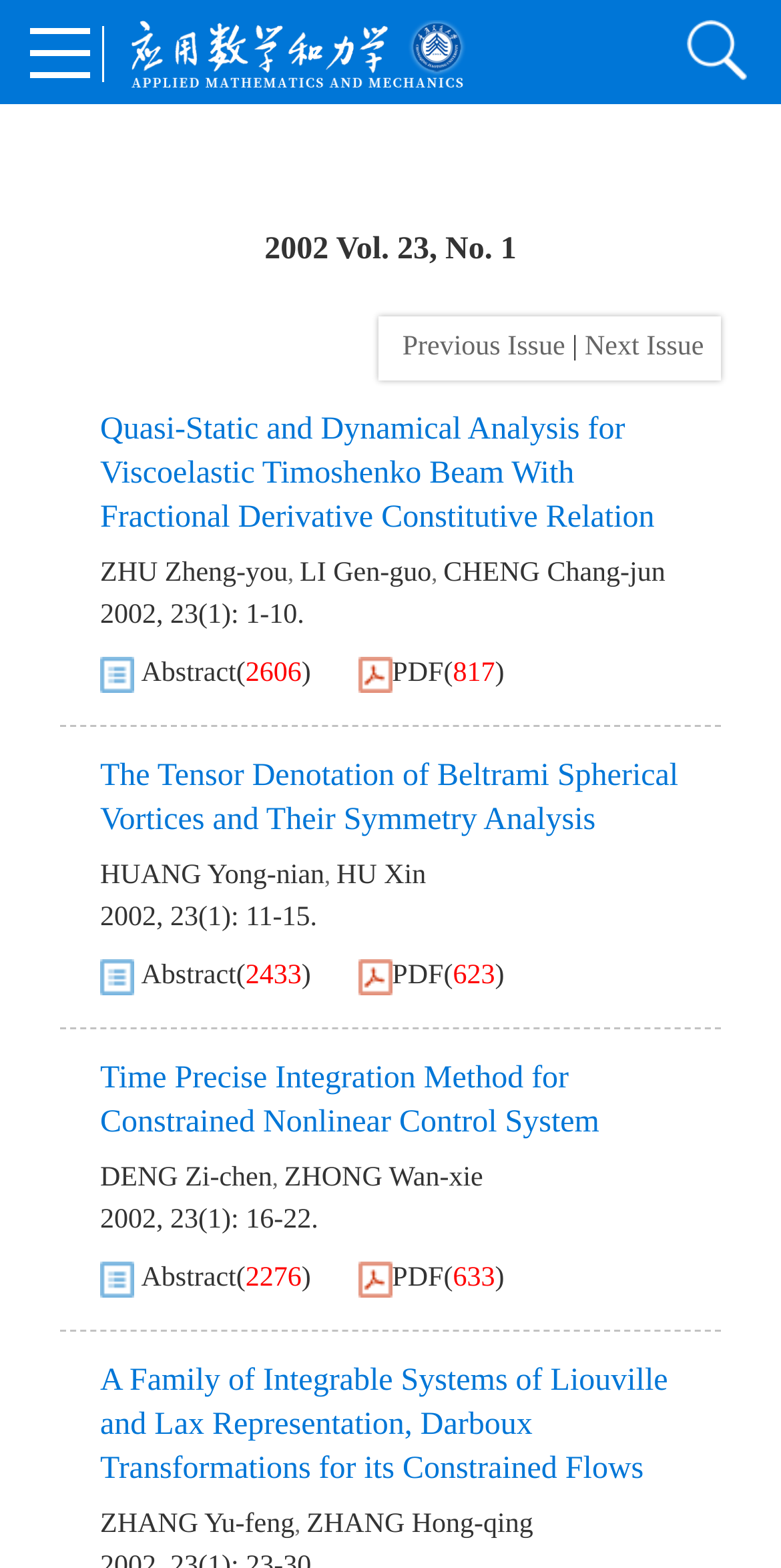Determine the bounding box for the UI element described here: "PDF".

[0.502, 0.803, 0.568, 0.829]